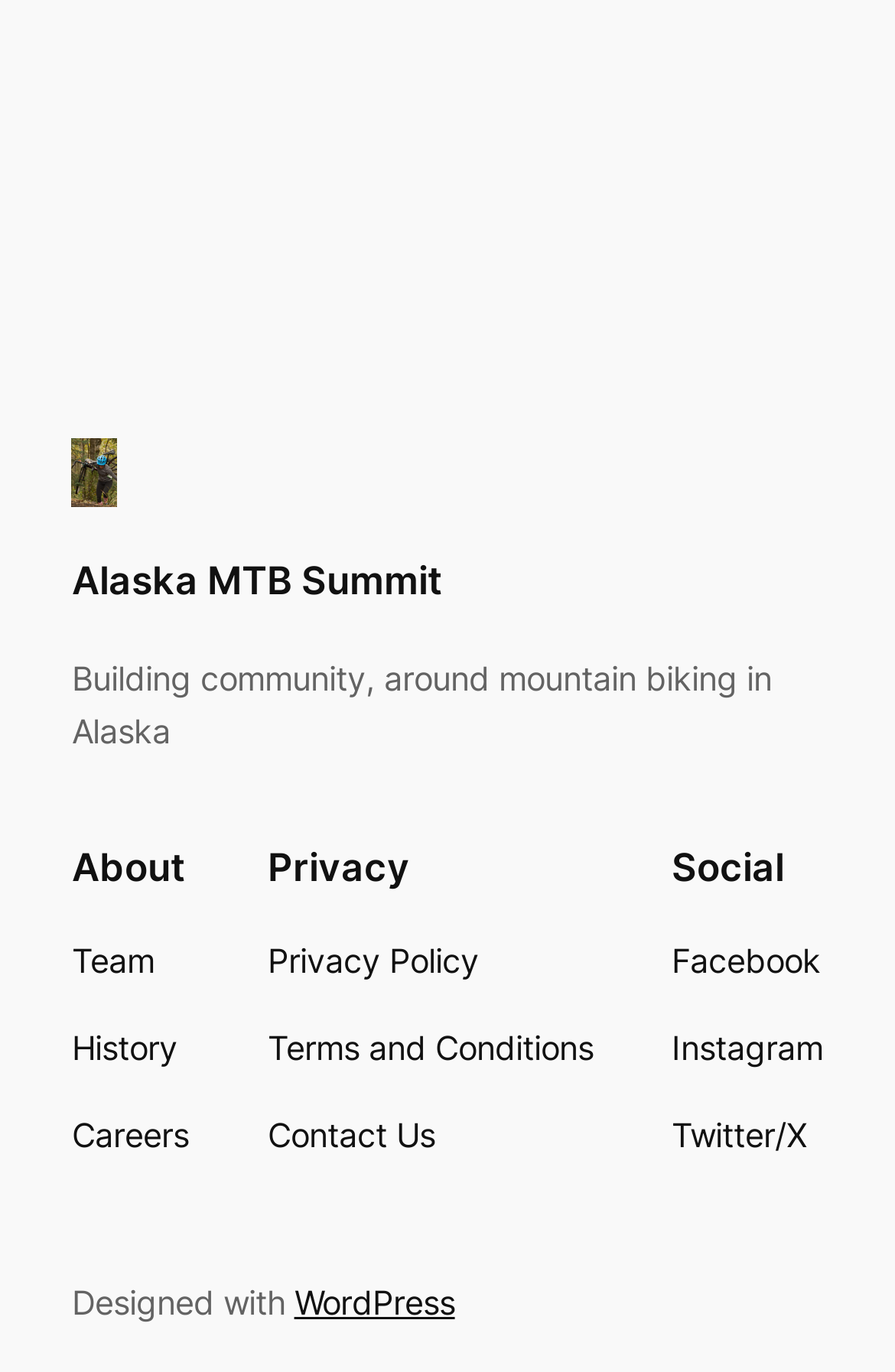Please identify the bounding box coordinates of the element's region that should be clicked to execute the following instruction: "Follow on Facebook". The bounding box coordinates must be four float numbers between 0 and 1, i.e., [left, top, right, bottom].

[0.751, 0.682, 0.917, 0.719]